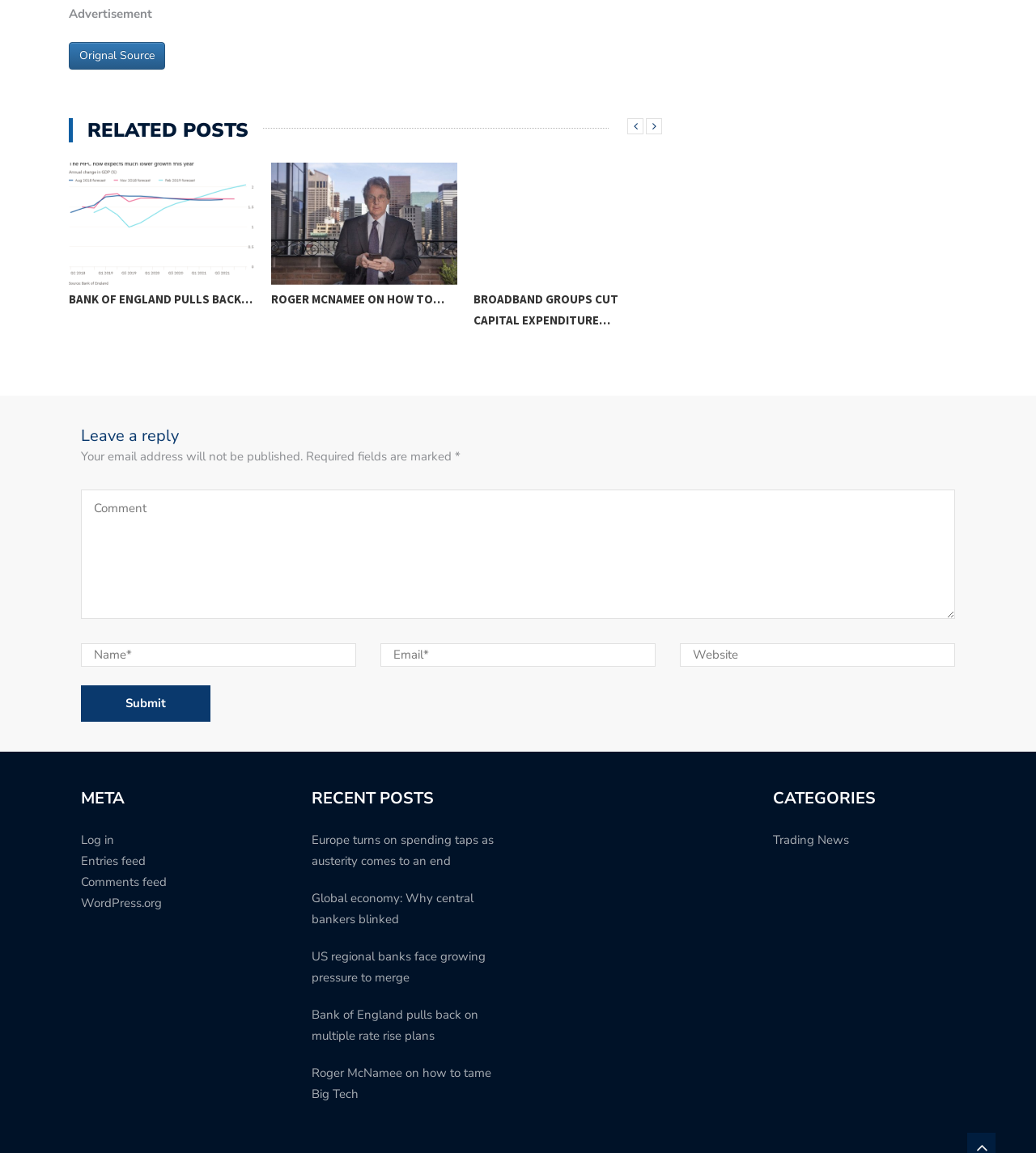How many recent posts are listed on the webpage?
Please provide a detailed answer to the question.

The webpage lists four recent posts under the 'RECENT POSTS' heading, with titles such as 'Europe turns on spending taps as austerity comes to an end' and 'Global economy: Why central bankers blinked'.